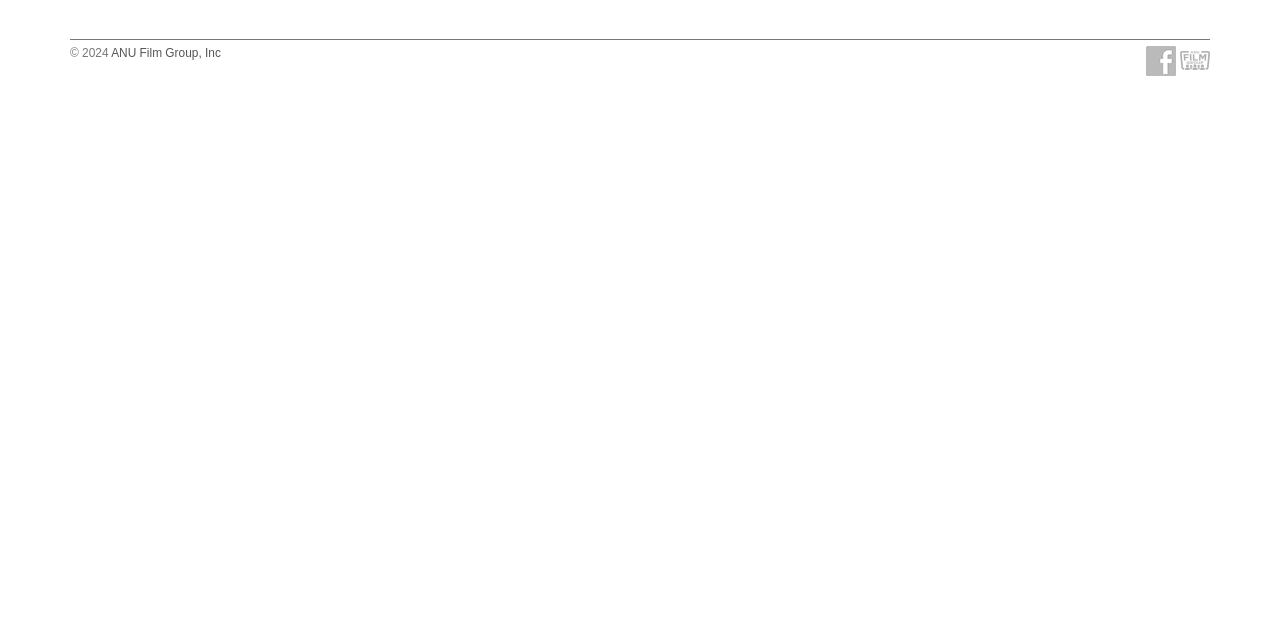Identify the bounding box of the UI element described as follows: "alt="Facebook"". Provide the coordinates as four float numbers in the range of 0 to 1 [left, top, right, bottom].

[0.895, 0.081, 0.919, 0.106]